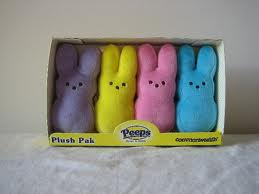How many plush bunnies are in the Plush Pak?
Please respond to the question thoroughly and include all relevant details.

The caption explicitly mentions that the Plush Pak displays four bunnies in pastel shades, each with sweet facial expressions.